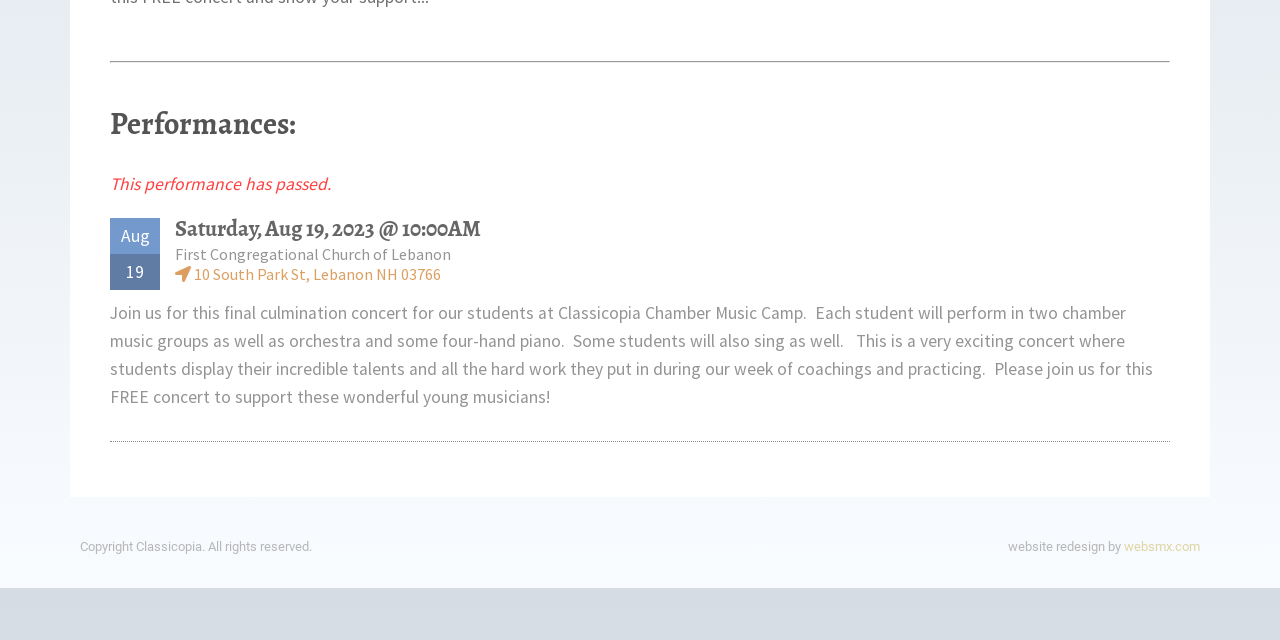Give the bounding box coordinates for this UI element: "websmx.com". The coordinates should be four float numbers between 0 and 1, arranged as [left, top, right, bottom].

[0.878, 0.843, 0.938, 0.866]